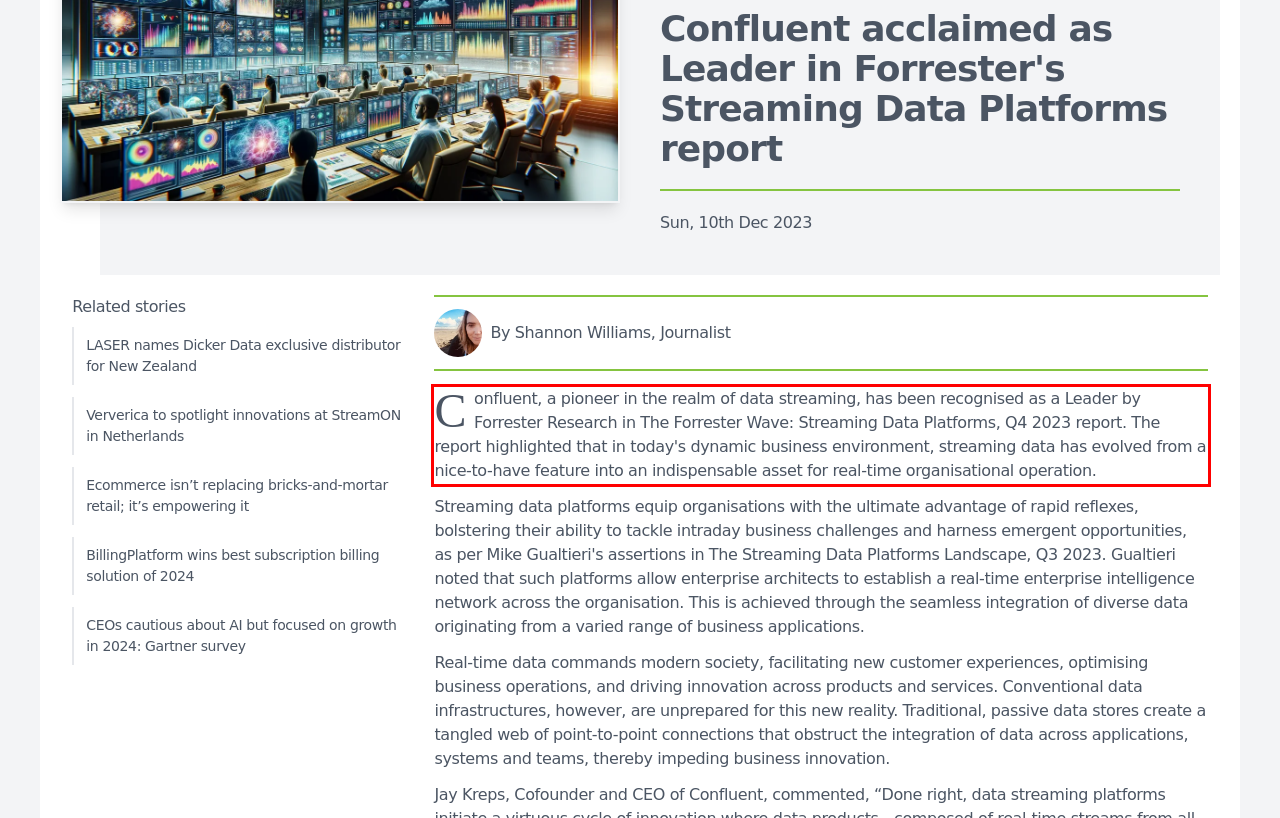You are given a screenshot of a webpage with a UI element highlighted by a red bounding box. Please perform OCR on the text content within this red bounding box.

Confluent, a pioneer in the realm of data streaming, has been recognised as a Leader by Forrester Research in The Forrester Wave: Streaming Data Platforms, Q4 2023 report. The report highlighted that in today's dynamic business environment, streaming data has evolved from a nice-to-have feature into an indispensable asset for real-time organisational operation.